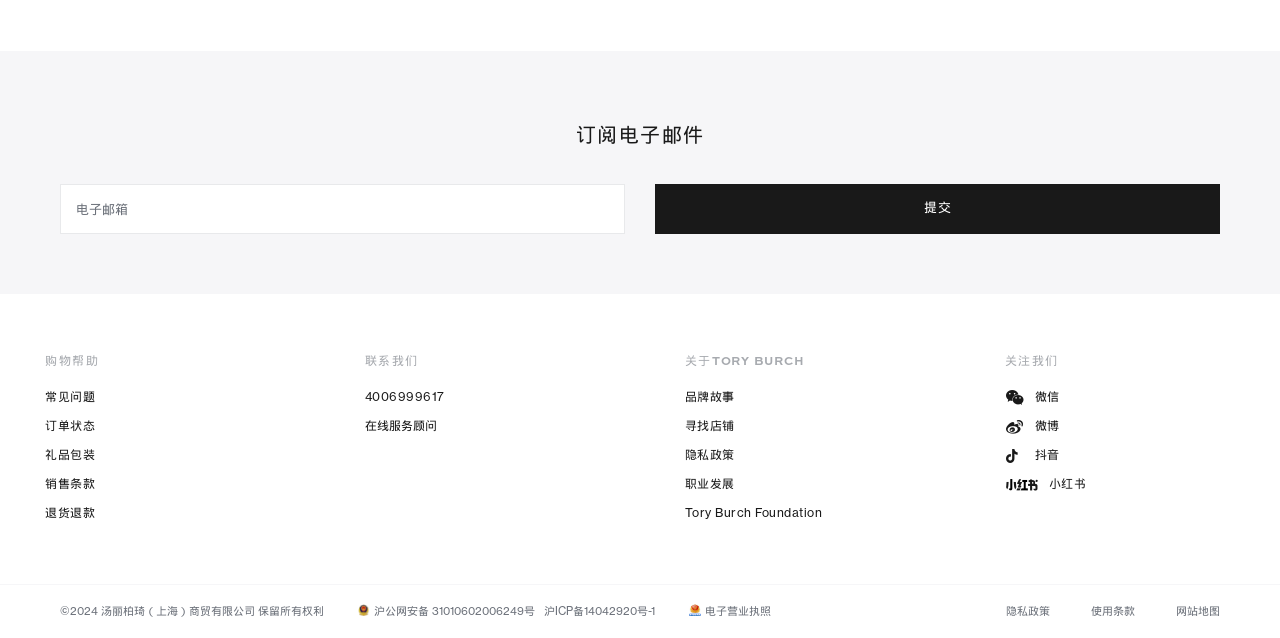What is the purpose of the textbox?
Please answer the question with a detailed response using the information from the screenshot.

The textbox is labeled '电子邮箱' which means 'email' in English, and it is required to enter an email address to subscribe to the newsletter or other services provided by the website.